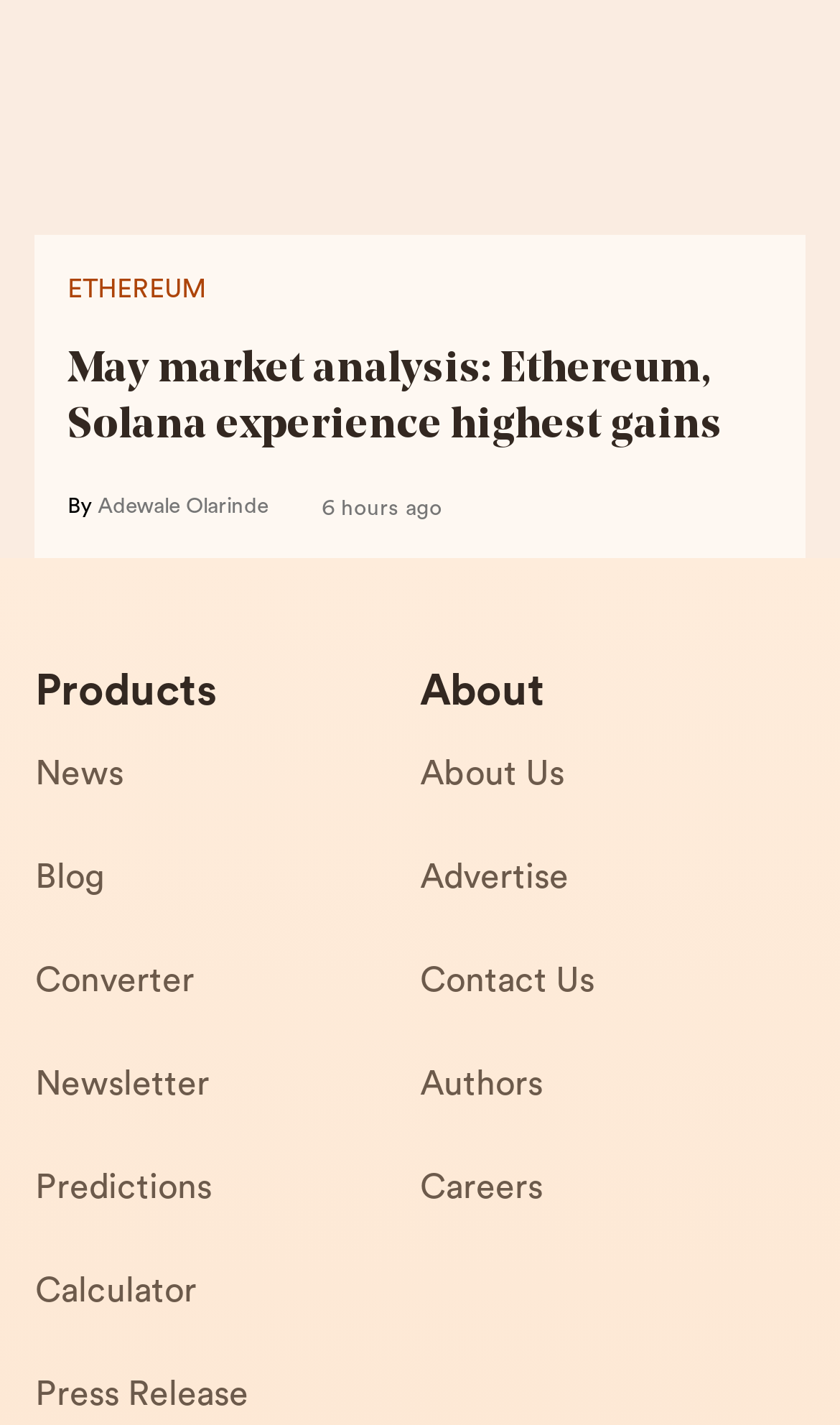Please find the bounding box coordinates for the clickable element needed to perform this instruction: "Check the news".

[0.042, 0.522, 0.5, 0.594]